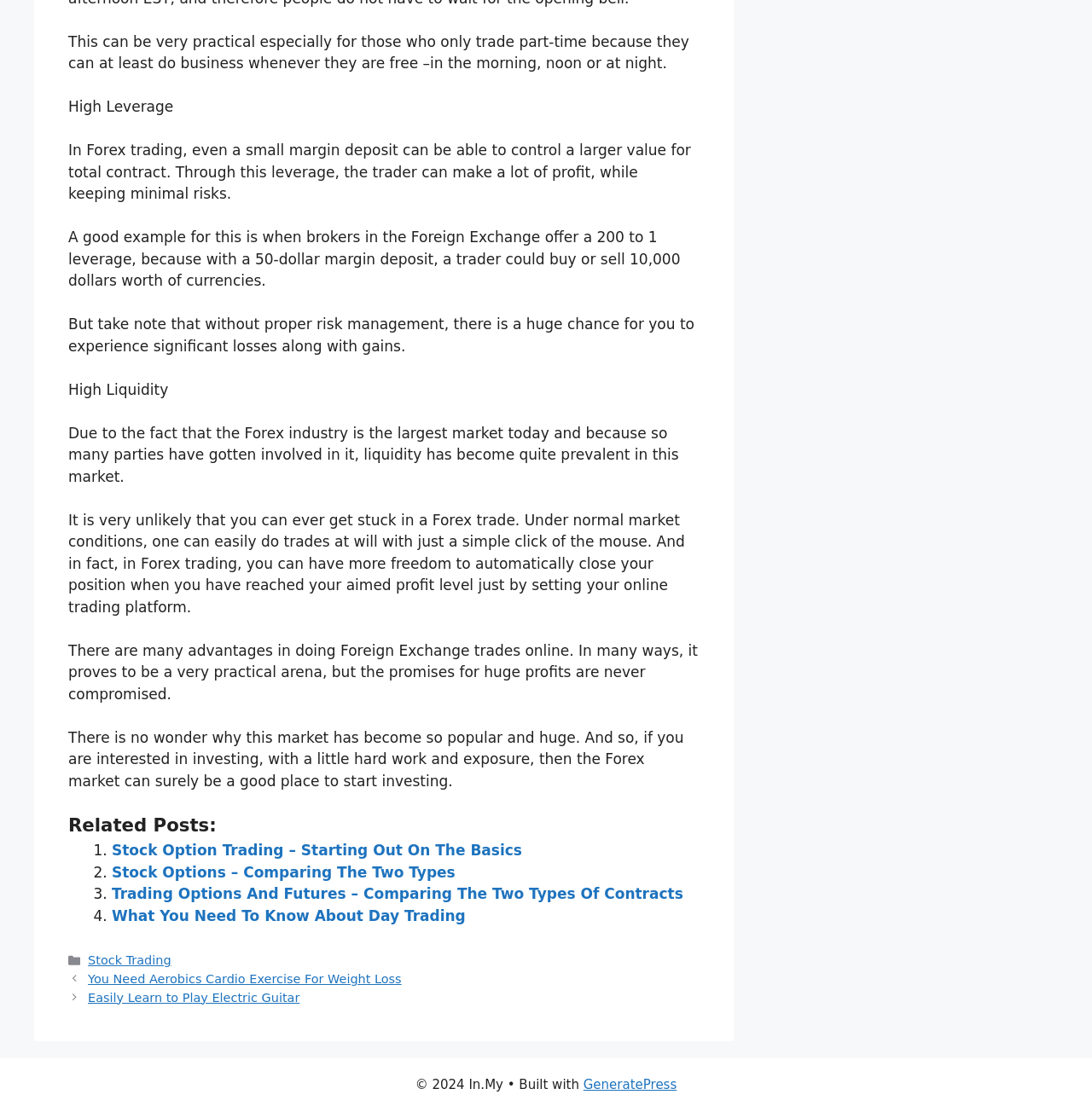Identify the bounding box coordinates for the element you need to click to achieve the following task: "Click on 'Trading Options And Futures – Comparing The Two Types Of Contracts'". The coordinates must be four float values ranging from 0 to 1, formatted as [left, top, right, bottom].

[0.102, 0.796, 0.626, 0.812]